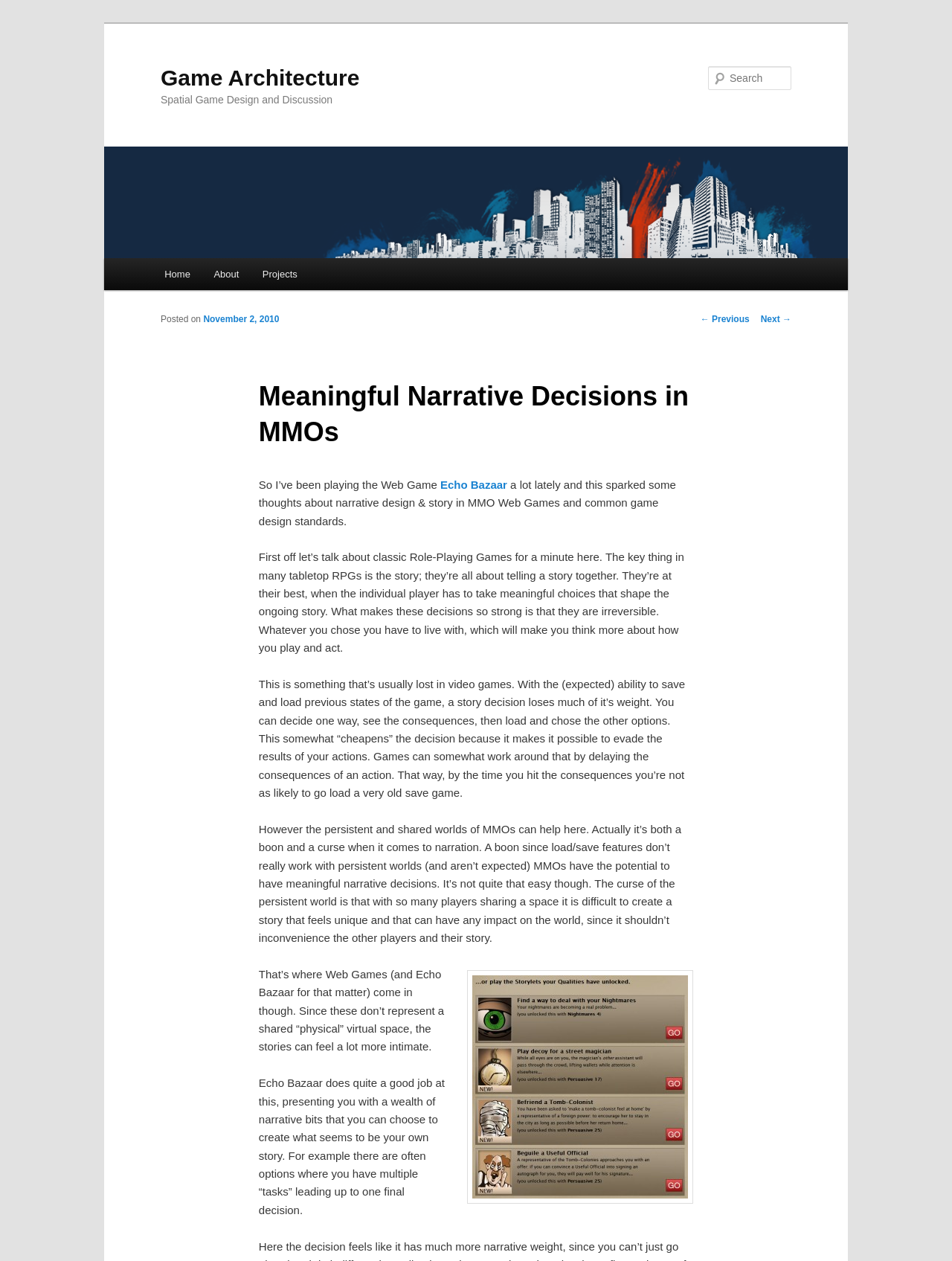Provide the bounding box coordinates of the HTML element this sentence describes: "parent_node: Search name="s" placeholder="Search"". The bounding box coordinates consist of four float numbers between 0 and 1, i.e., [left, top, right, bottom].

[0.744, 0.053, 0.831, 0.071]